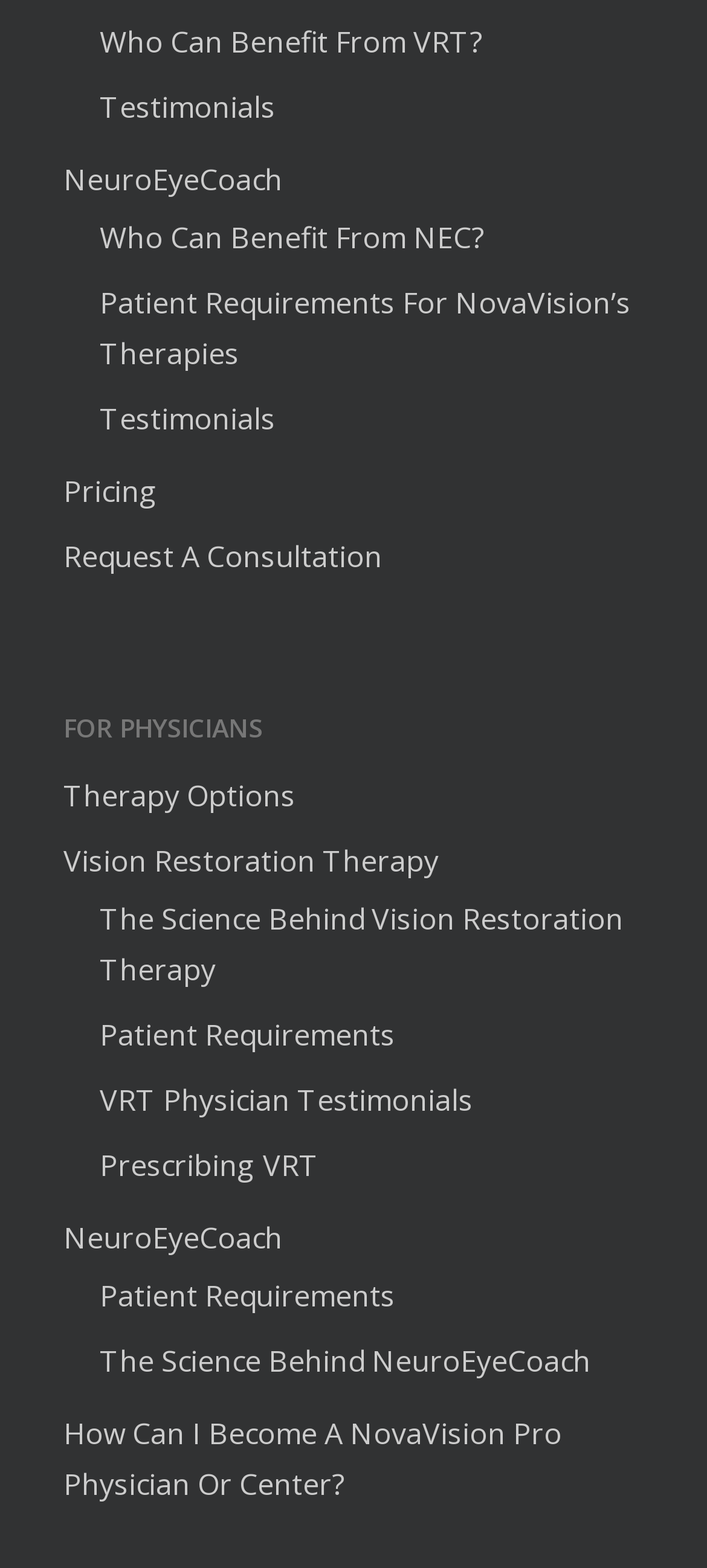Provide a brief response to the question below using a single word or phrase: 
What is the main category for physicians?

FOR PHYSICIANS